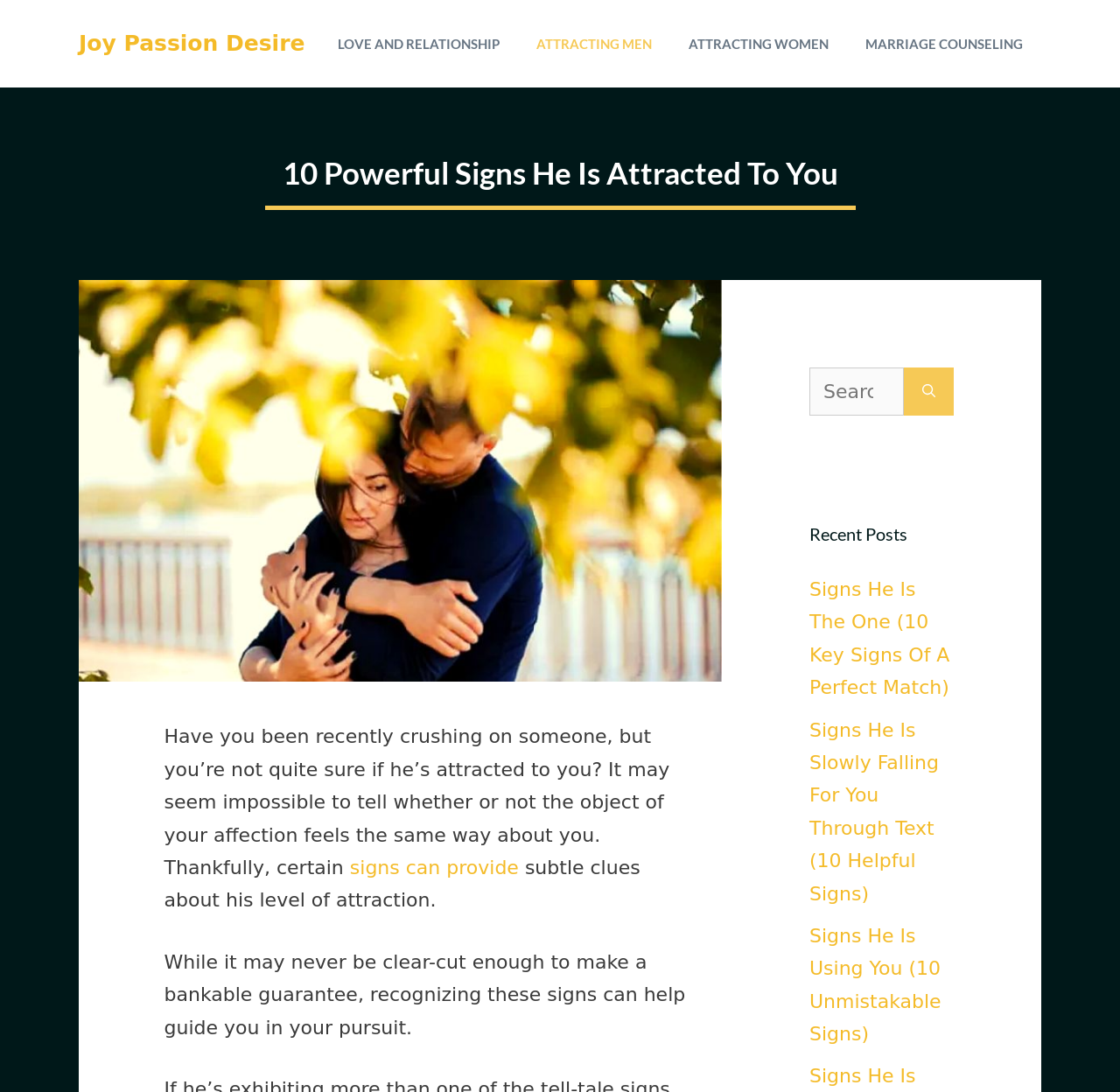Respond to the question below with a single word or phrase: What is the purpose of the page?

To provide signs of attraction